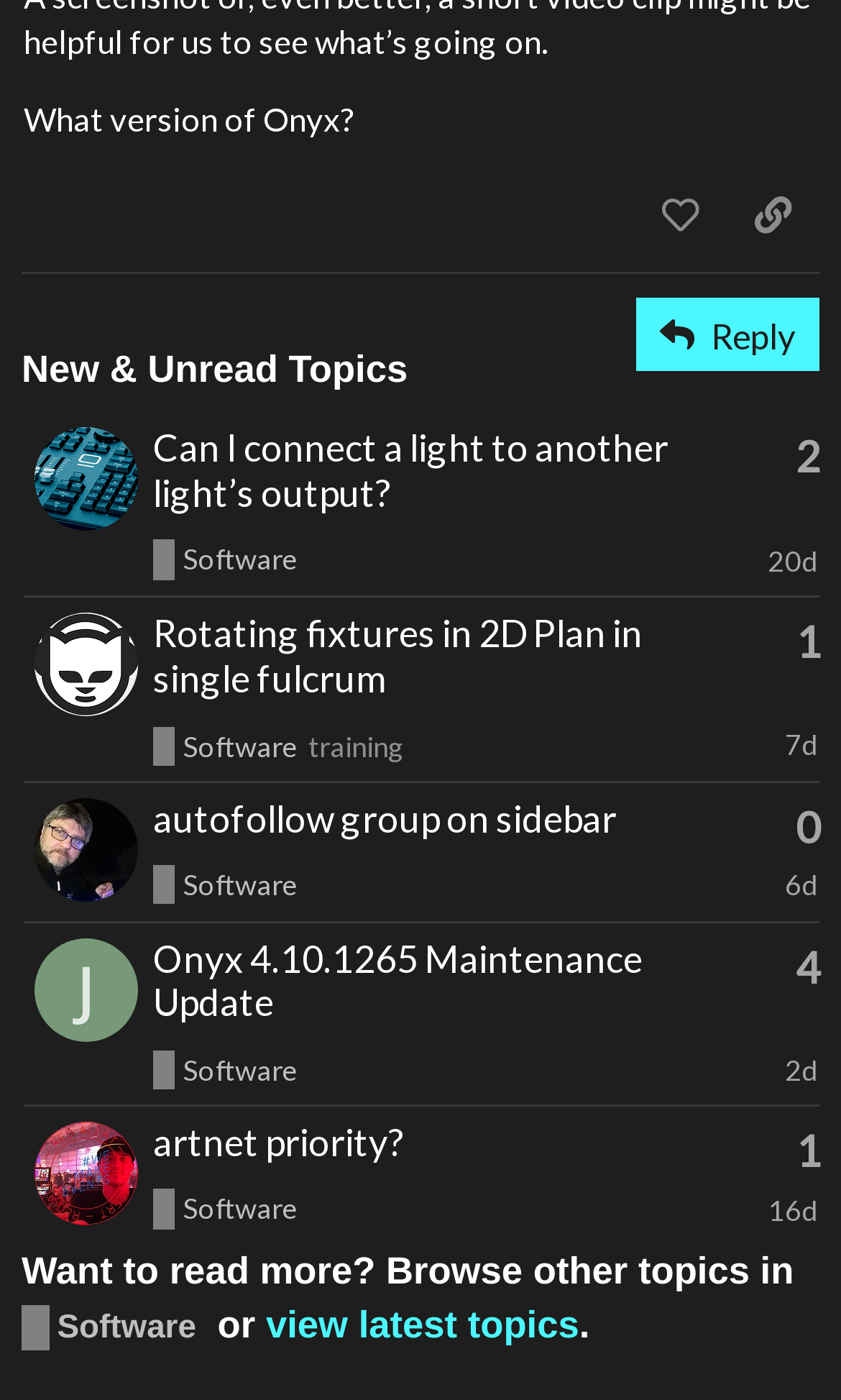Given the description "view latest topics", determine the bounding box of the corresponding UI element.

[0.316, 0.93, 0.689, 0.961]